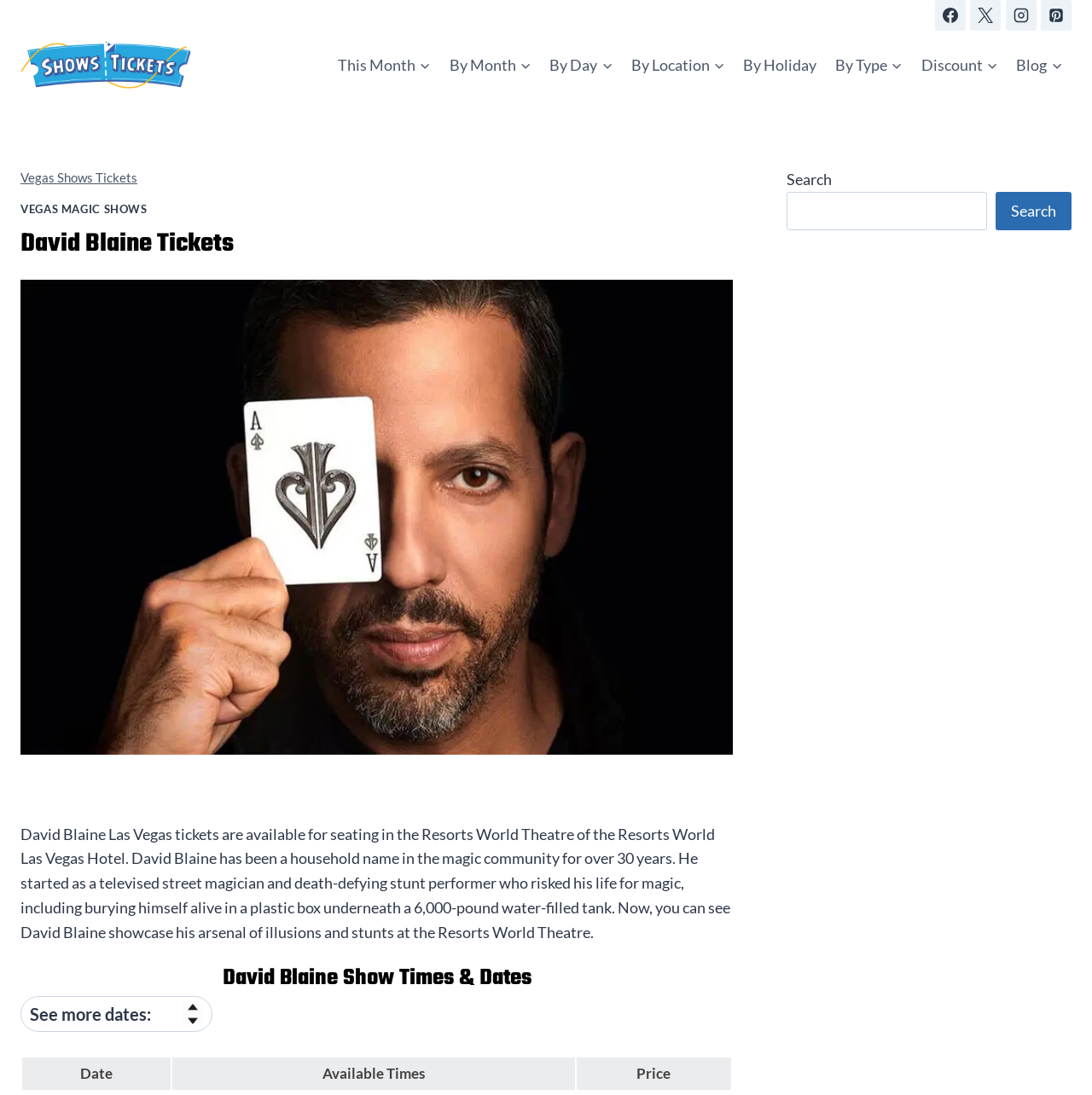Extract the bounding box coordinates of the UI element described: "Instagram". Provide the coordinates in the format [left, top, right, bottom] with values ranging from 0 to 1.

[0.921, 0.0, 0.949, 0.028]